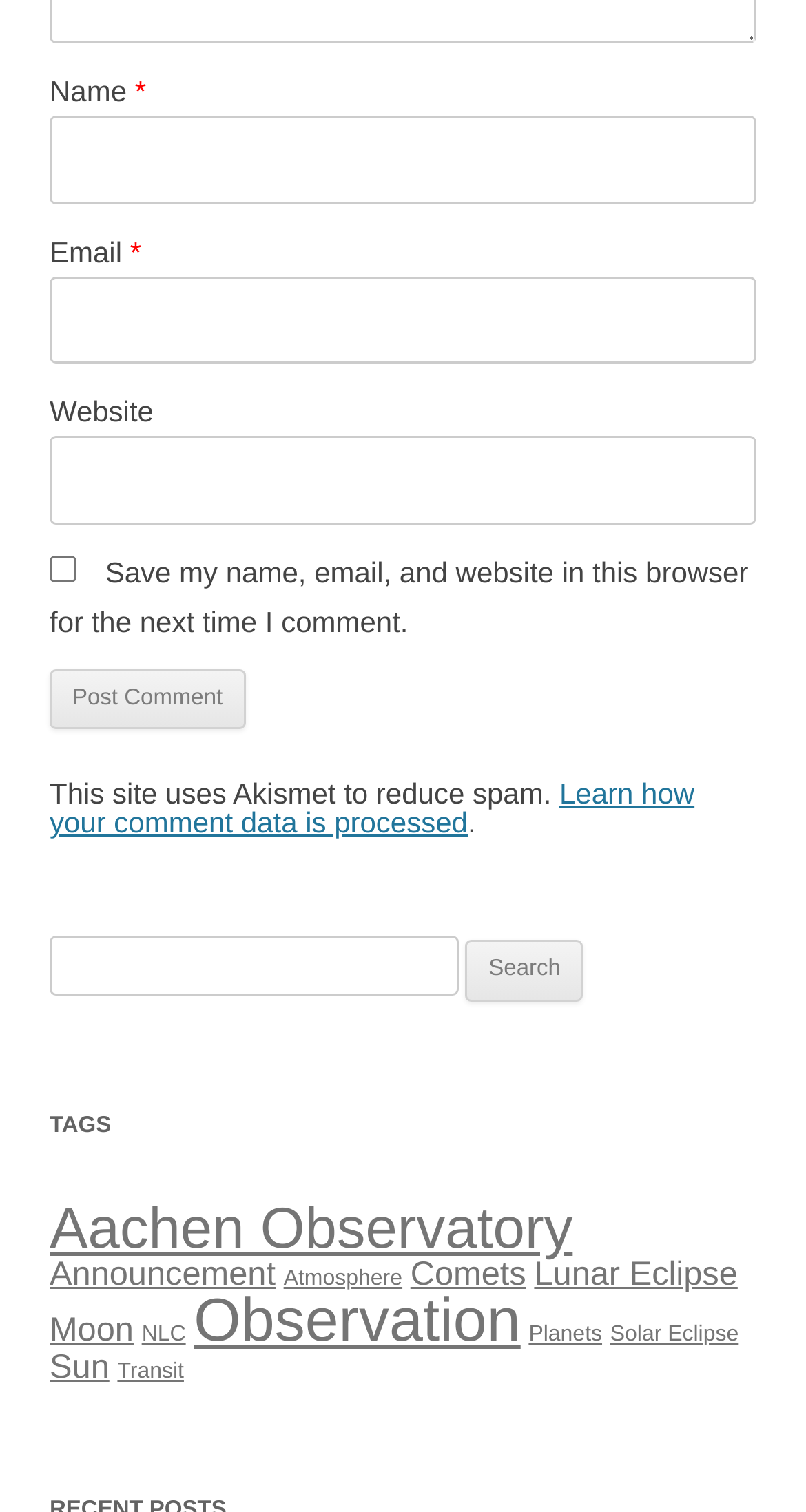Could you indicate the bounding box coordinates of the region to click in order to complete this instruction: "Post a comment".

[0.062, 0.442, 0.304, 0.483]